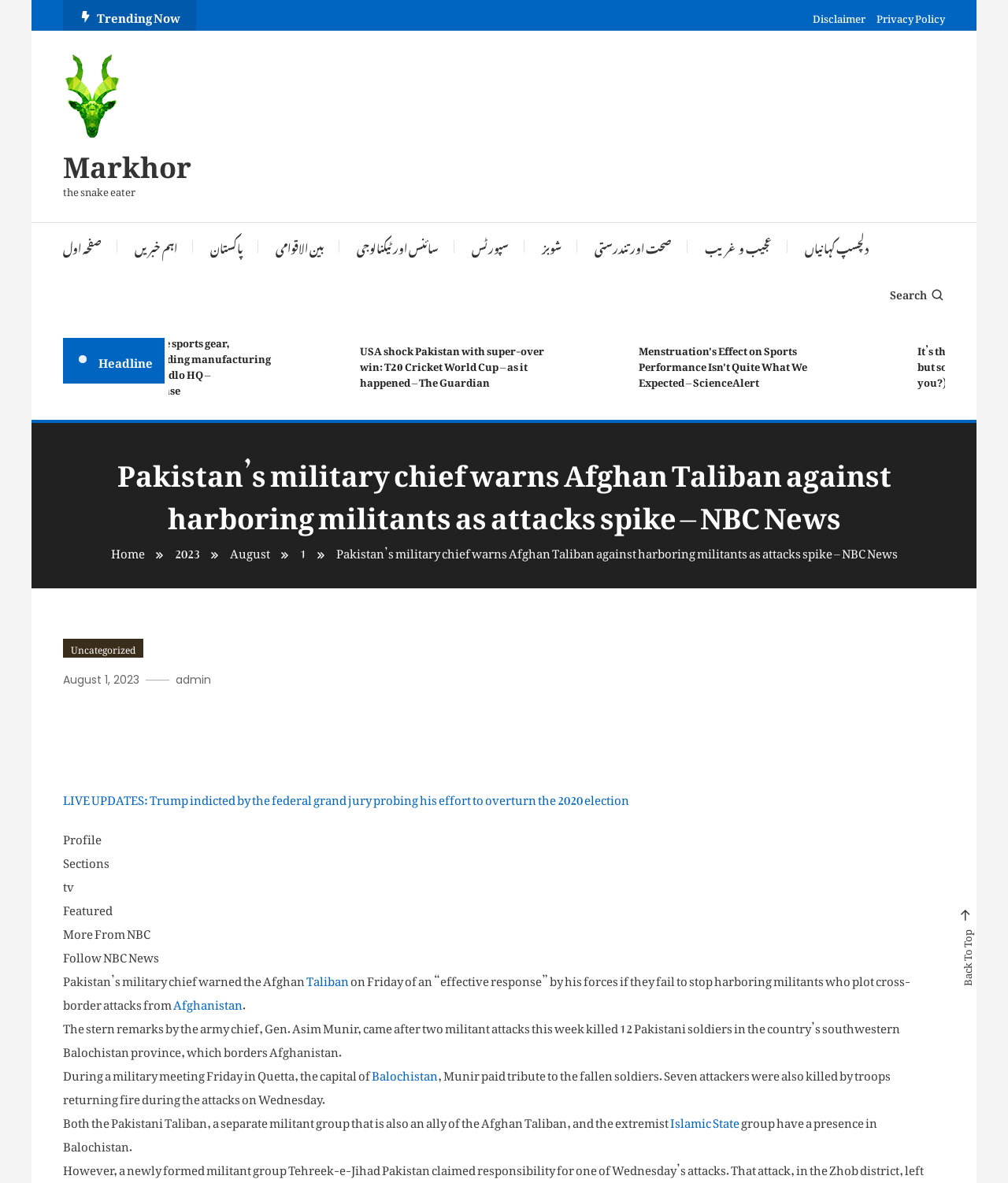Locate the bounding box coordinates of the area that needs to be clicked to fulfill the following instruction: "Contact via phone". The coordinates should be in the format of four float numbers between 0 and 1, namely [left, top, right, bottom].

None